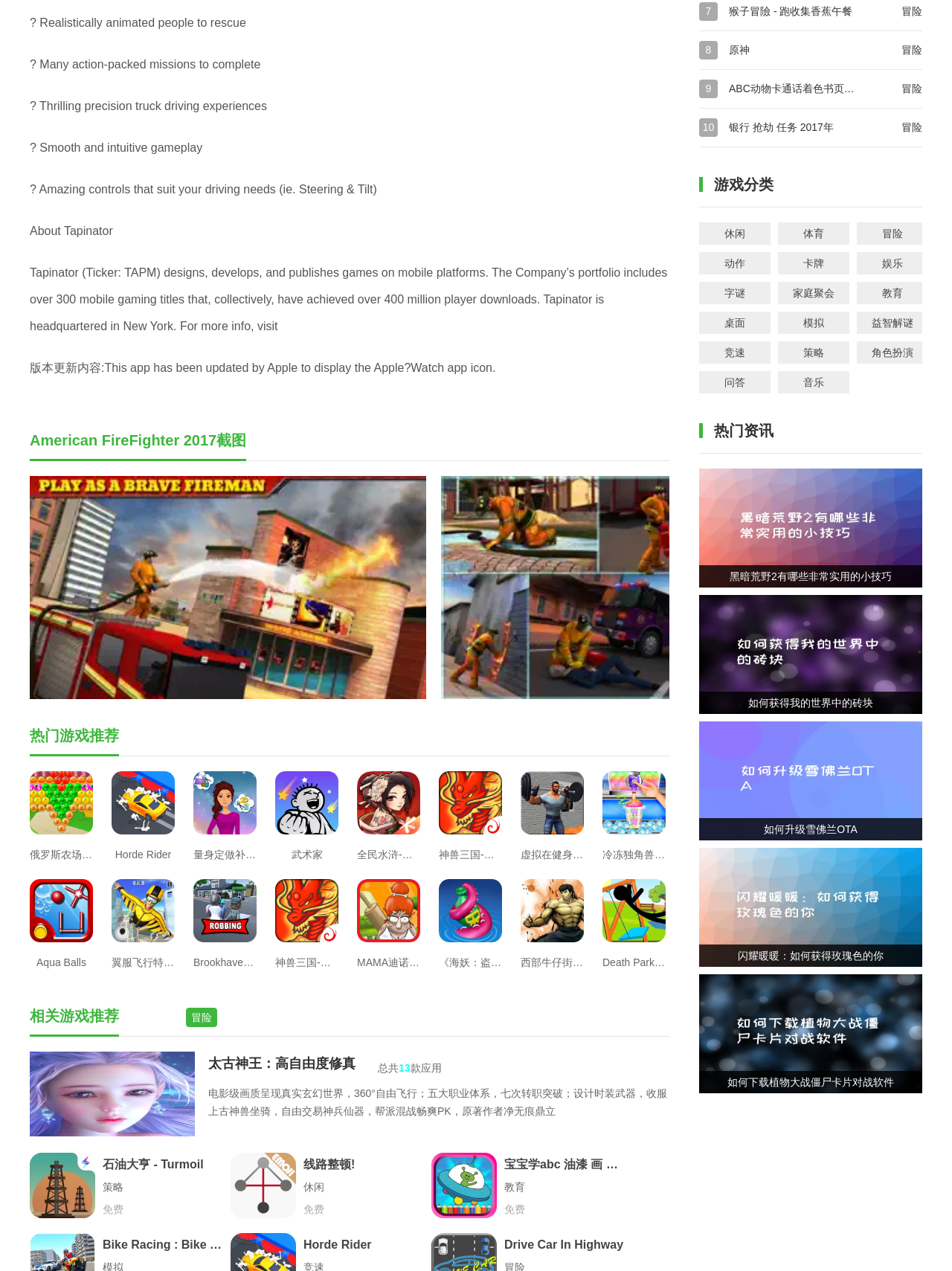Please specify the bounding box coordinates of the element that should be clicked to execute the given instruction: 'Play 俄罗斯农场 - 收集蔬菜 game'. Ensure the coordinates are four float numbers between 0 and 1, expressed as [left, top, right, bottom].

[0.031, 0.607, 0.098, 0.677]